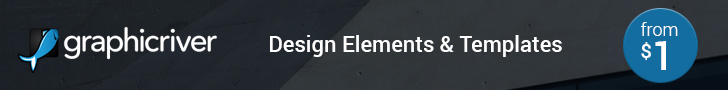Who is the target audience for this advertisement?
From the screenshot, supply a one-word or short-phrase answer.

Graphic designers and creatives